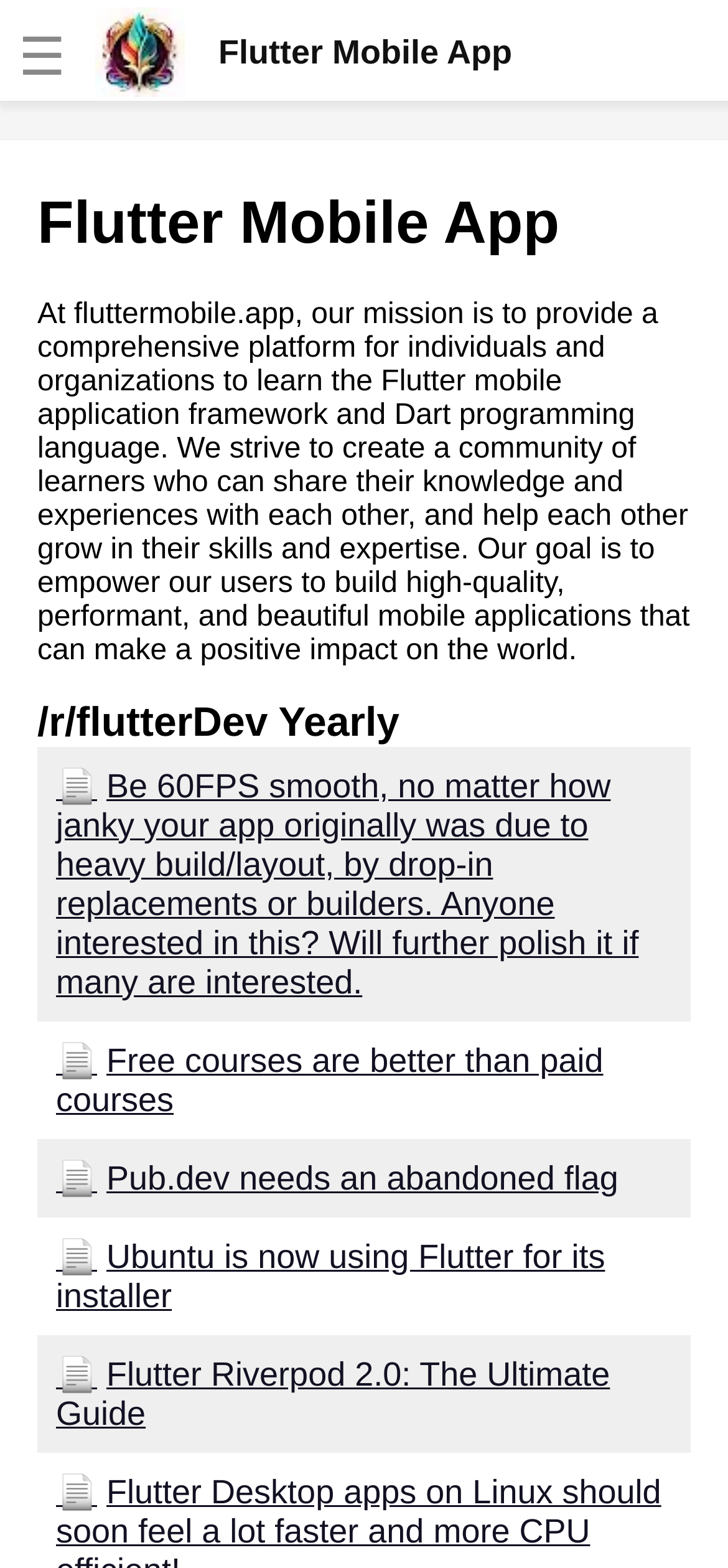Bounding box coordinates are to be given in the format (top-left x, top-left y, bottom-right x, bottom-right y). All values must be floating point numbers between 0 and 1. Provide the bounding box coordinate for the UI element described as: Flutter Mobile App

[0.131, 0.004, 0.703, 0.061]